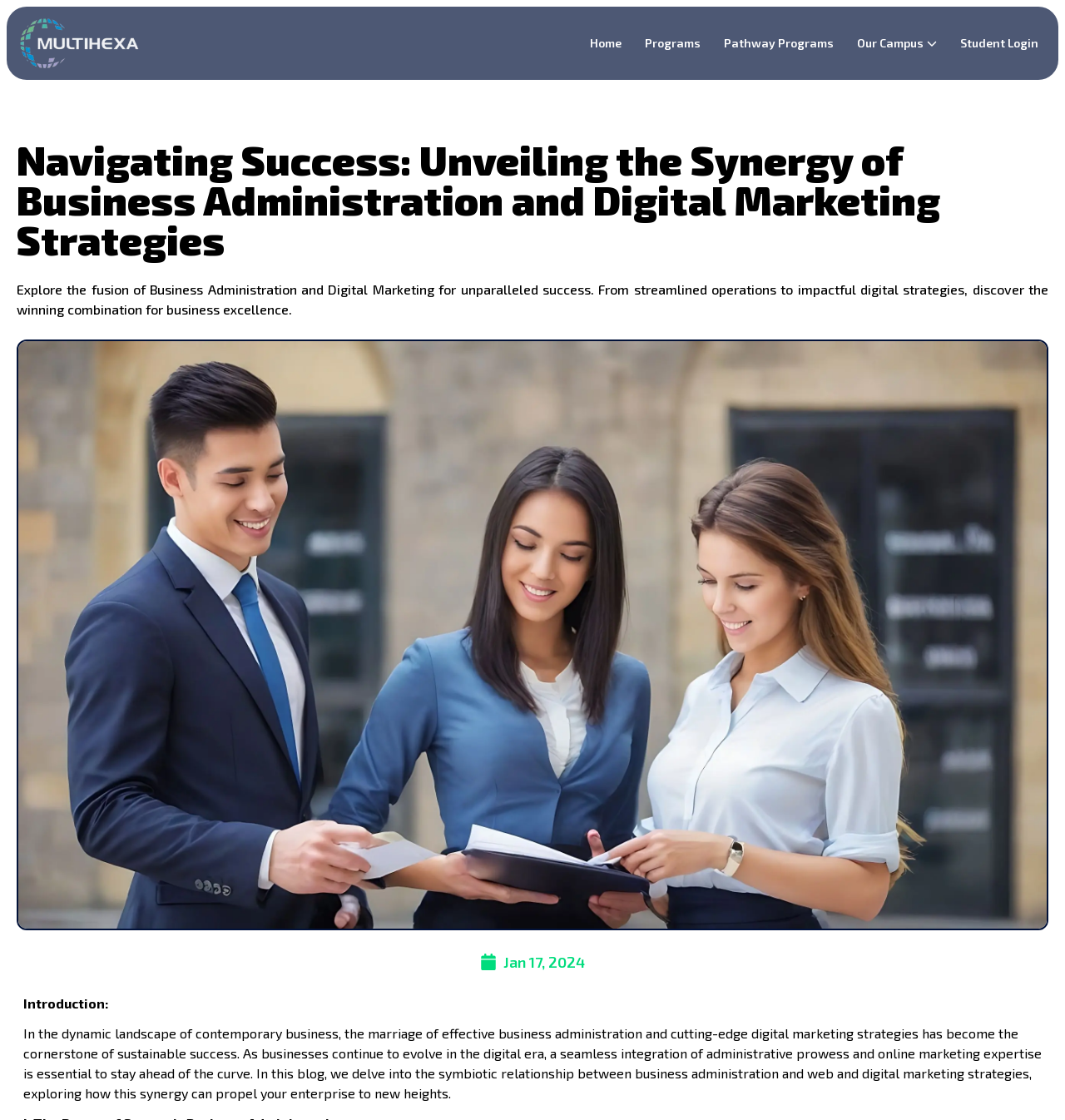Give the bounding box coordinates for this UI element: "Programs". The coordinates should be four float numbers between 0 and 1, arranged as [left, top, right, bottom].

[0.596, 0.025, 0.667, 0.052]